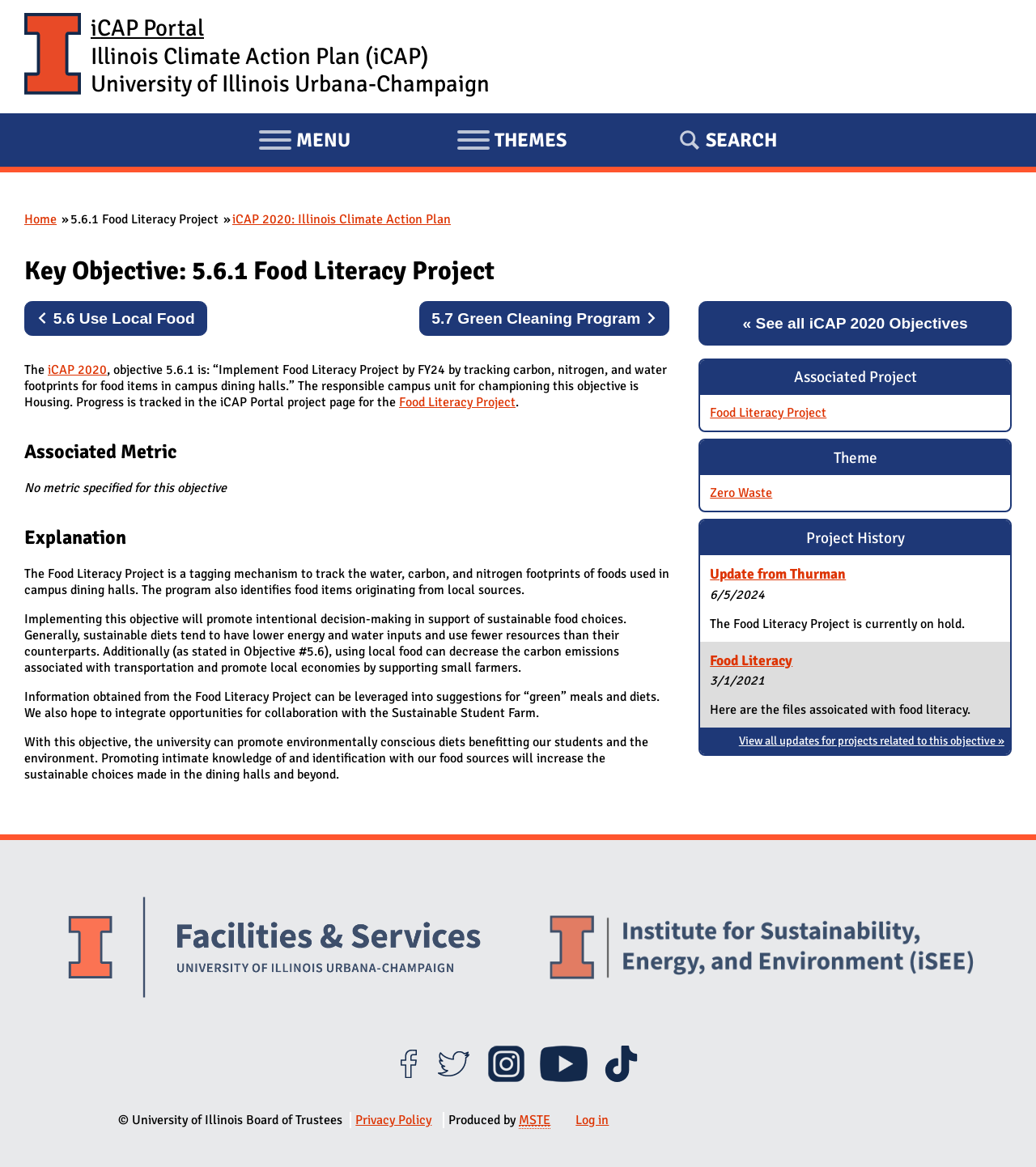Give a concise answer using only one word or phrase for this question:
What is the current status of the Food Literacy Project?

On hold